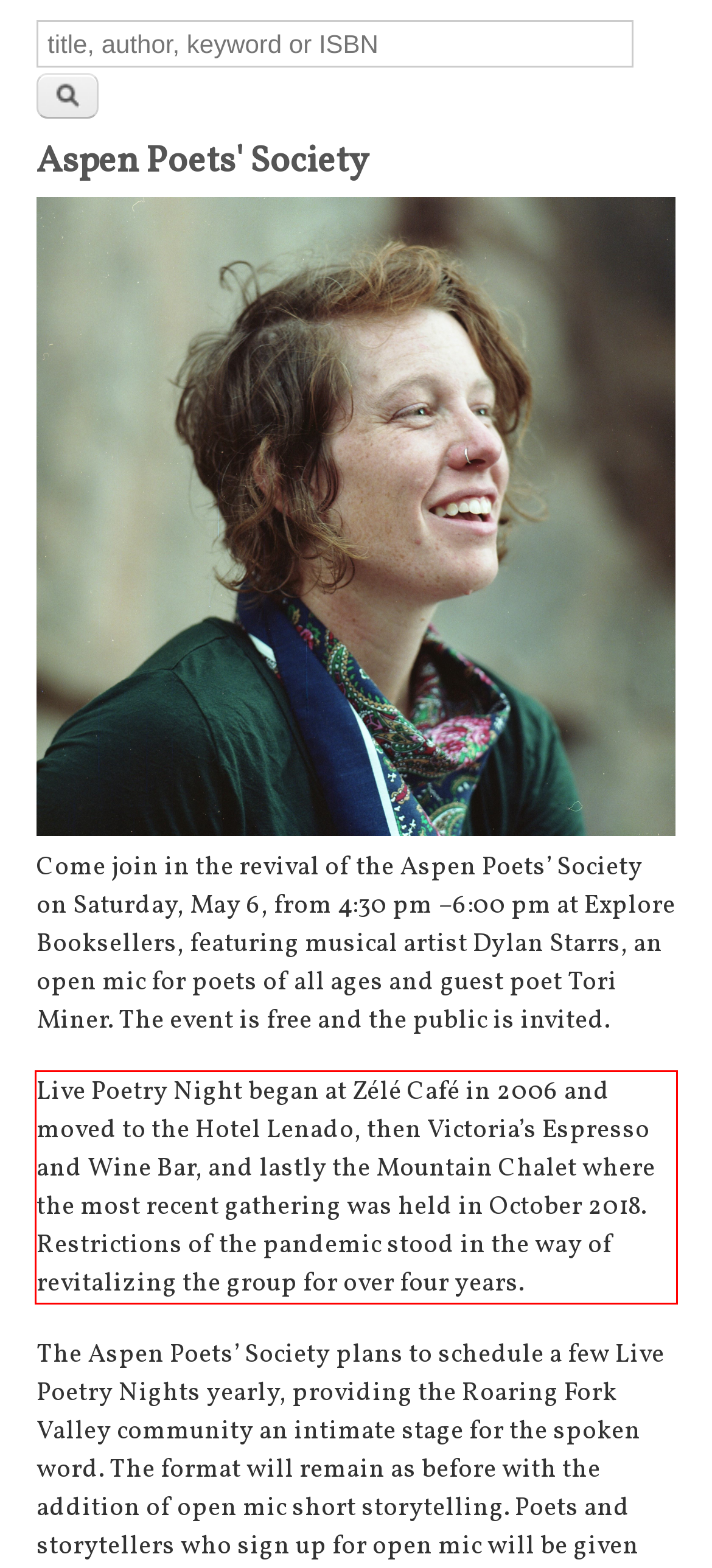You are looking at a screenshot of a webpage with a red rectangle bounding box. Use OCR to identify and extract the text content found inside this red bounding box.

Live Poetry Night began at Zélé Café in 2006 and moved to the Hotel Lenado, then Victoria’s Espresso and Wine Bar, and lastly the Mountain Chalet where the most recent gathering was held in October 2018. Restrictions of the pandemic stood in the way of revitalizing the group for over four years.